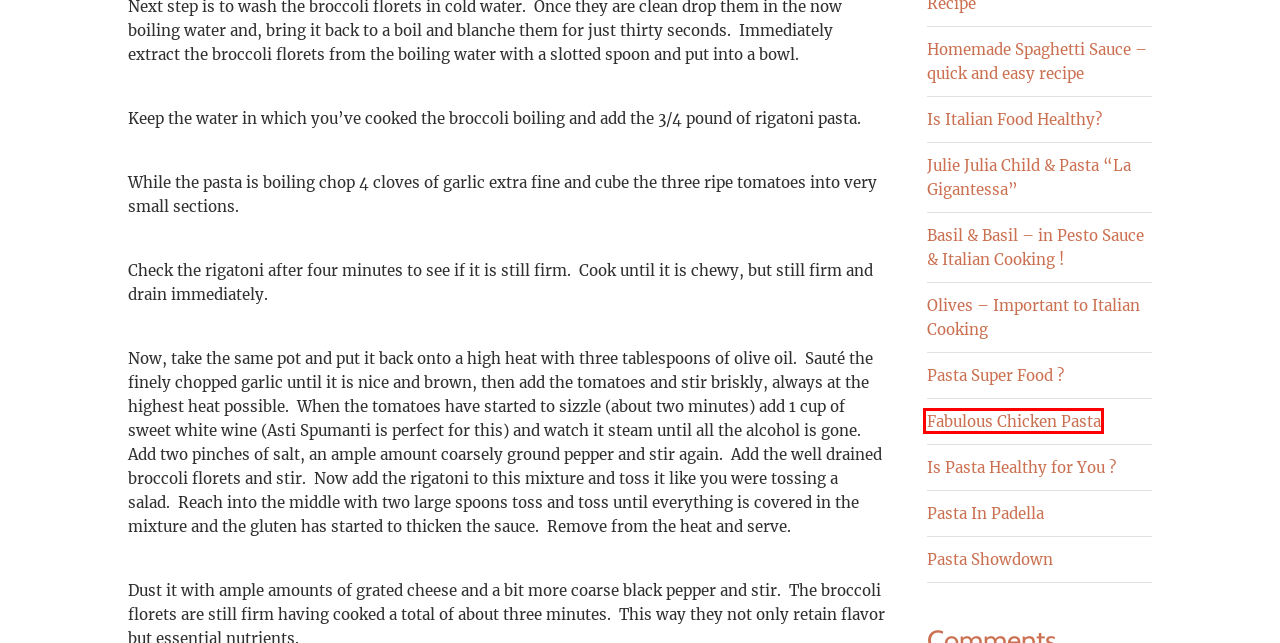Using the screenshot of a webpage with a red bounding box, pick the webpage description that most accurately represents the new webpage after the element inside the red box is clicked. Here are the candidates:
A. Homemade Spaghetti Sauce – quick and easy recipe – The Pasta Channel
B. Fabulous Chicken Pasta – The Pasta Channel
C. Pasta Showdown – The Pasta Channel
D. Pasta In Padella – The Pasta Channel
E. Is Pasta Healthy for You ? – The Pasta Channel
F. Basil & Basil – in Pesto Sauce & Italian Cooking ! – The Pasta Channel
G. Julie Julia Child & Pasta “La Gigantessa” – The Pasta Channel
H. Olives – Important to Italian Cooking – The Pasta Channel

B